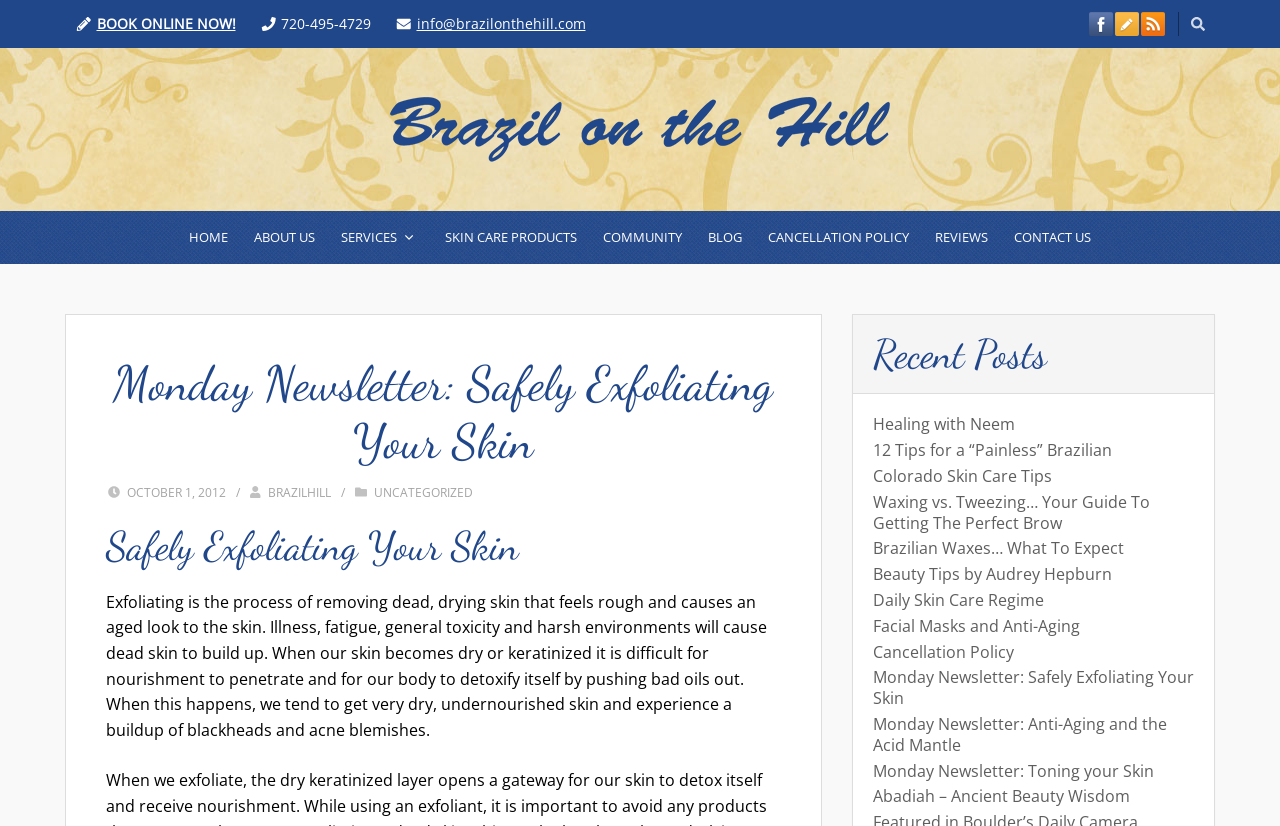How many recent posts are listed?
Based on the screenshot, provide a one-word or short-phrase response.

11